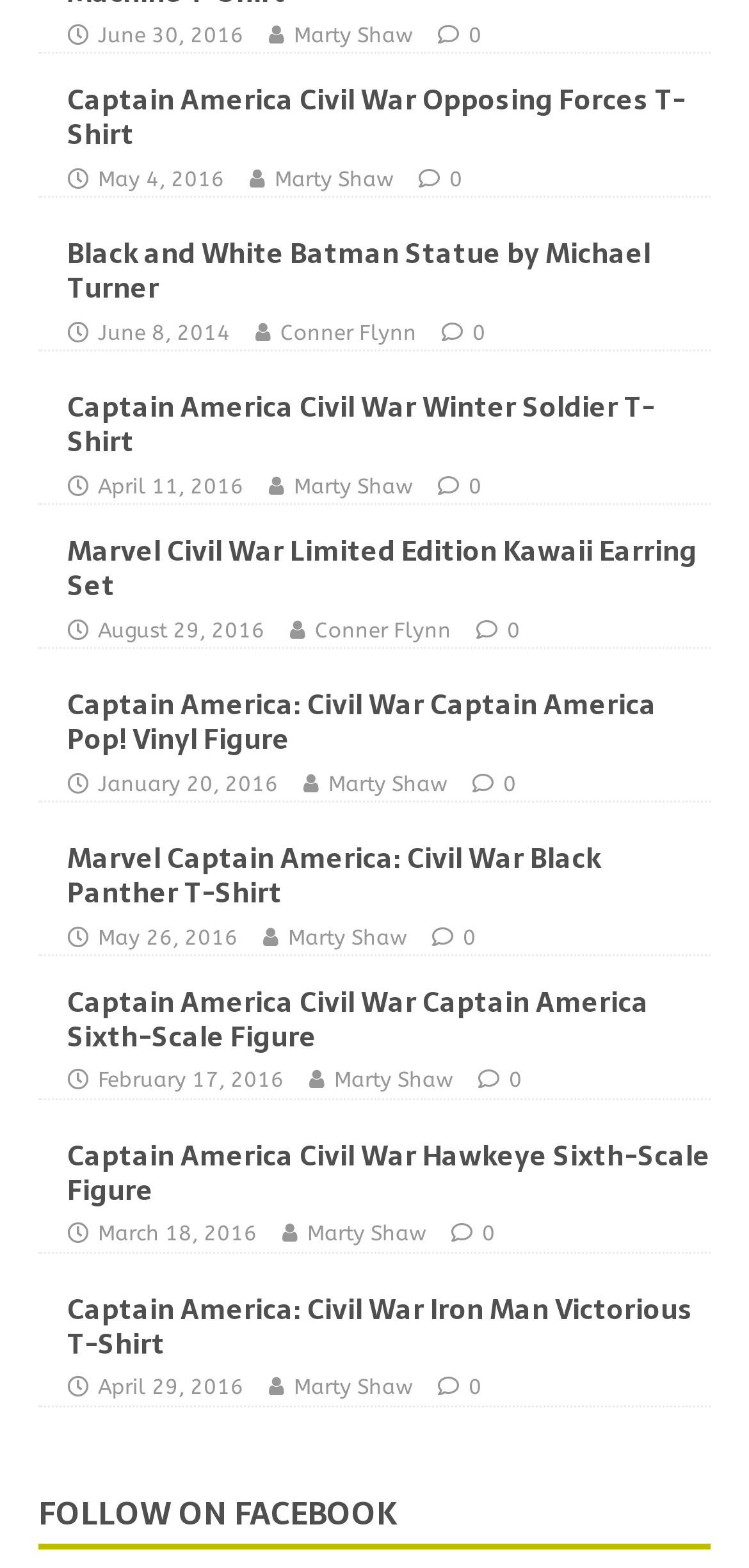Answer the question using only a single word or phrase: 
How many articles are on the webpage?

9